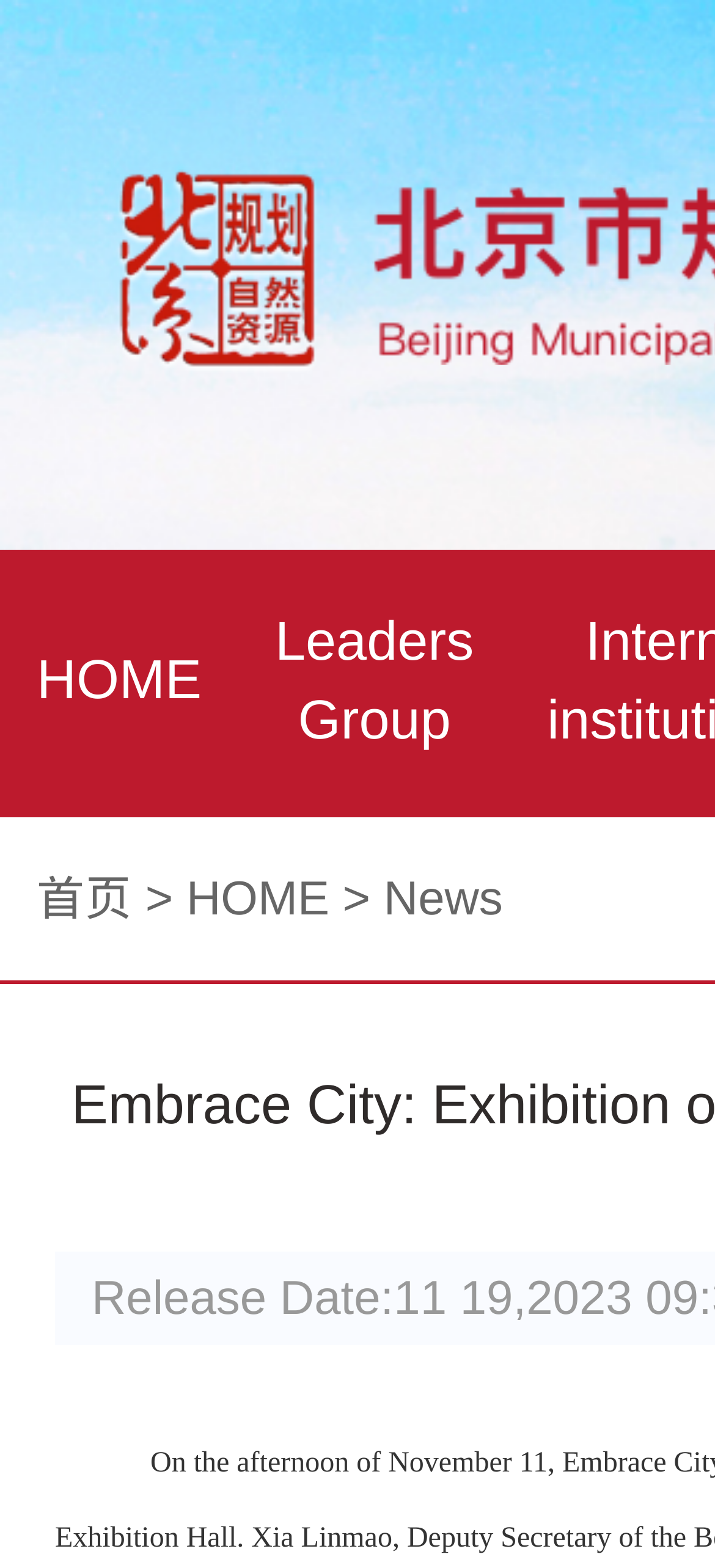Produce an elaborate caption capturing the essence of the webpage.

The webpage is about an exhibition related to Beijing Rail Transport Integration, as indicated by the title "Embrace City: Exhibition of Beijing Rail Transport Integration Kicked off". 

At the top-left corner, there is an image of the Beijing Municipal Planning and Natural Resources Committee. Below the image, there are two links, "HOME" and "Leaders Group", positioned side by side. 

Further down, there is a description list with three links: "首页" (which means "home" in Chinese), "HOME", and "News". These links are arranged horizontally, with "首页" on the left, followed by a separator, then "HOME", another separator, and finally "News" on the right.

At the bottom of the page, there is a static text "Release Date:" which is likely to be a label for a date that is not provided in the accessibility tree.